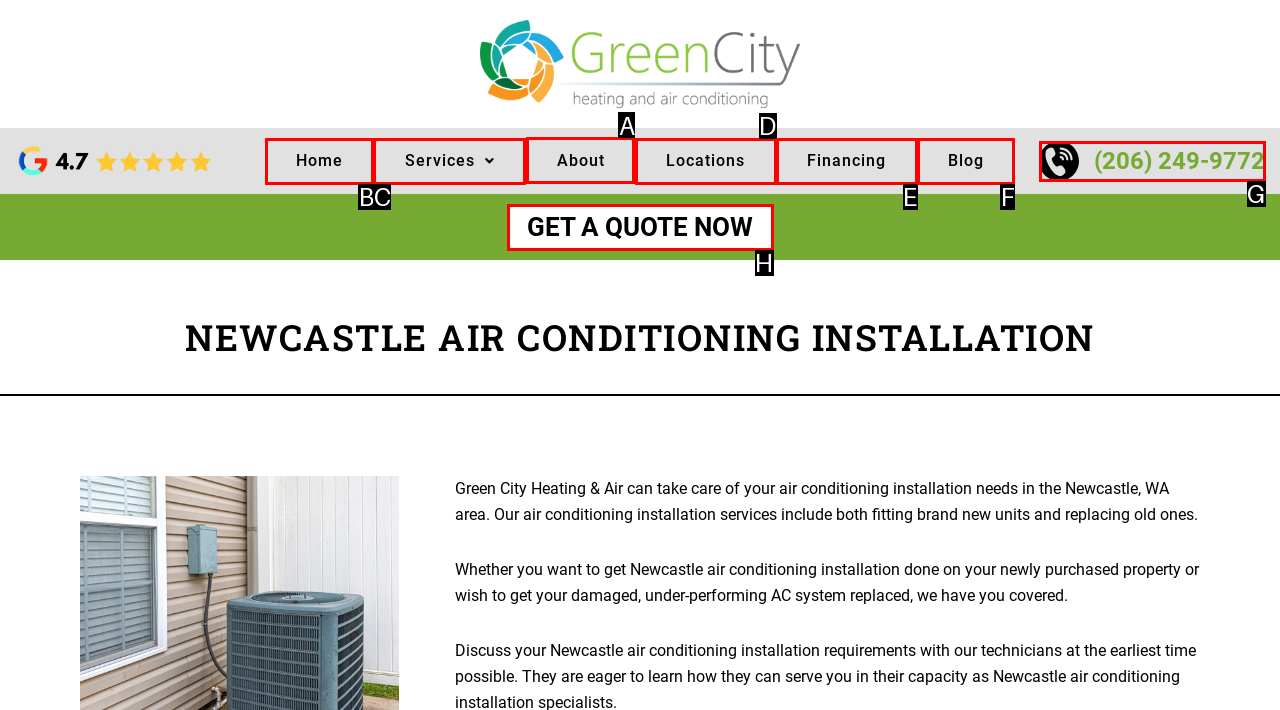Determine which HTML element should be clicked to carry out the following task: Visit the 'About' page Respond with the letter of the appropriate option.

A